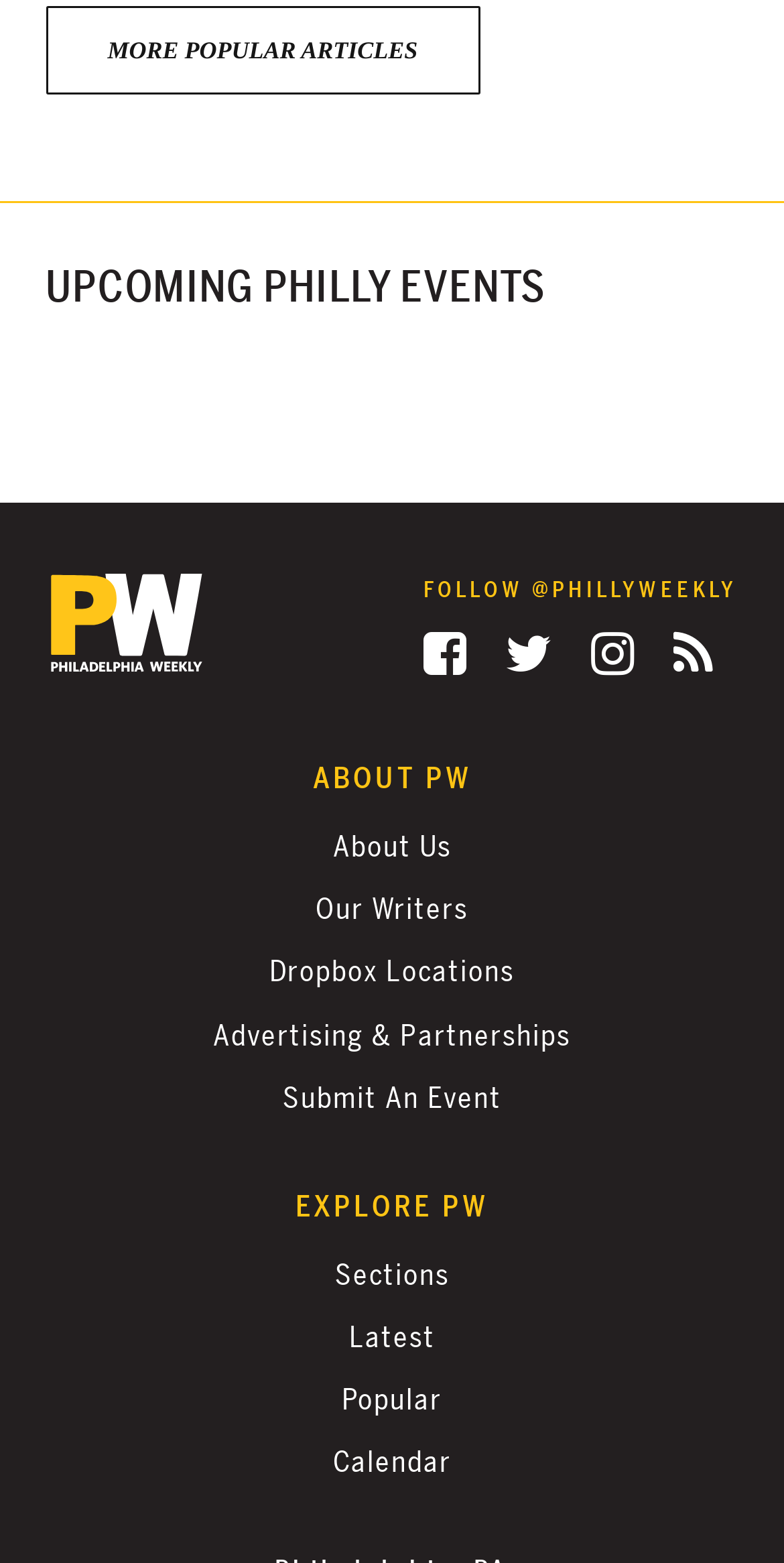Highlight the bounding box coordinates of the region I should click on to meet the following instruction: "Follow on Facebook".

[0.54, 0.415, 0.645, 0.434]